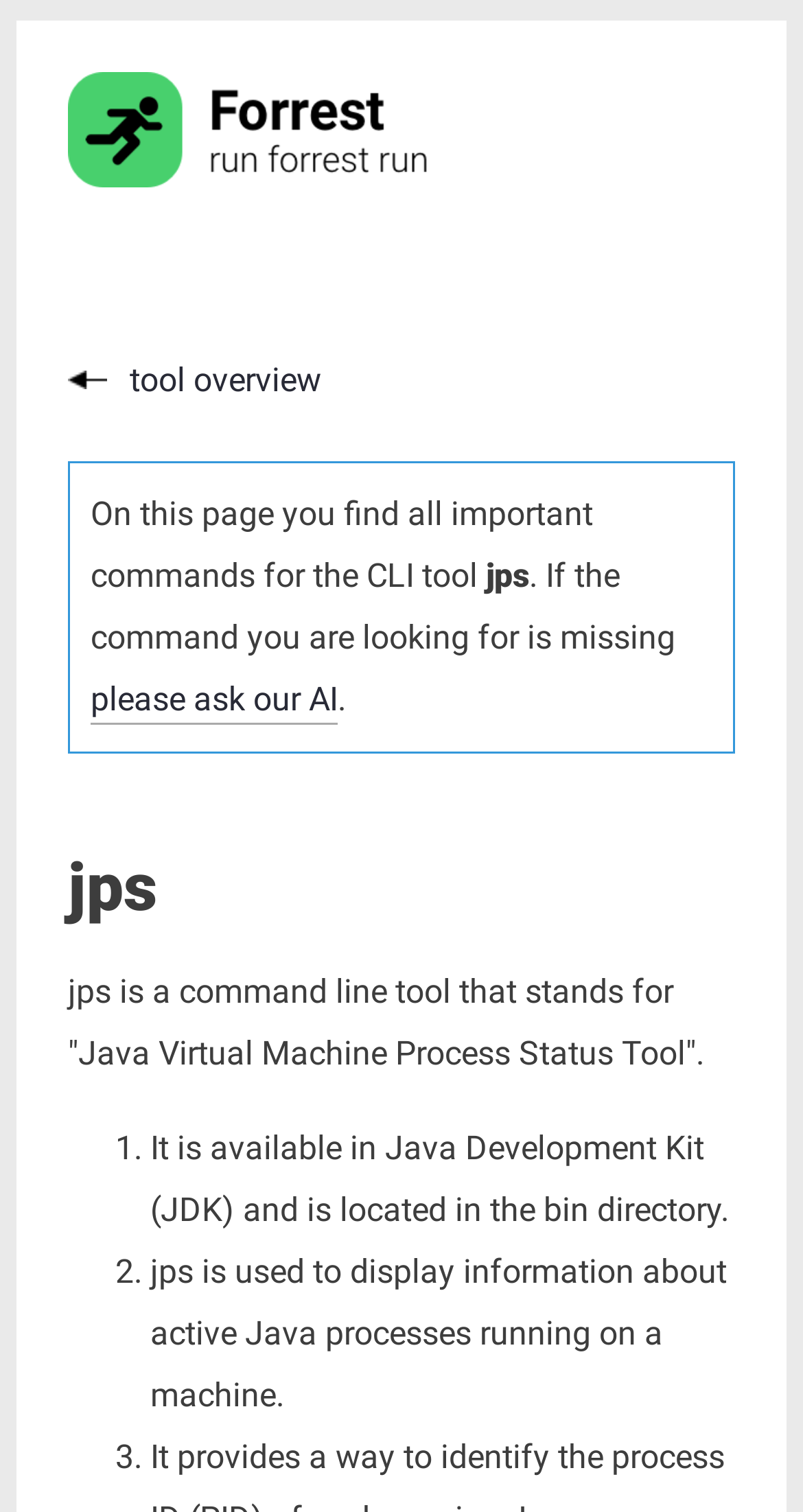Find the bounding box coordinates for the UI element that matches this description: "tool overview".

[0.085, 0.238, 0.4, 0.264]